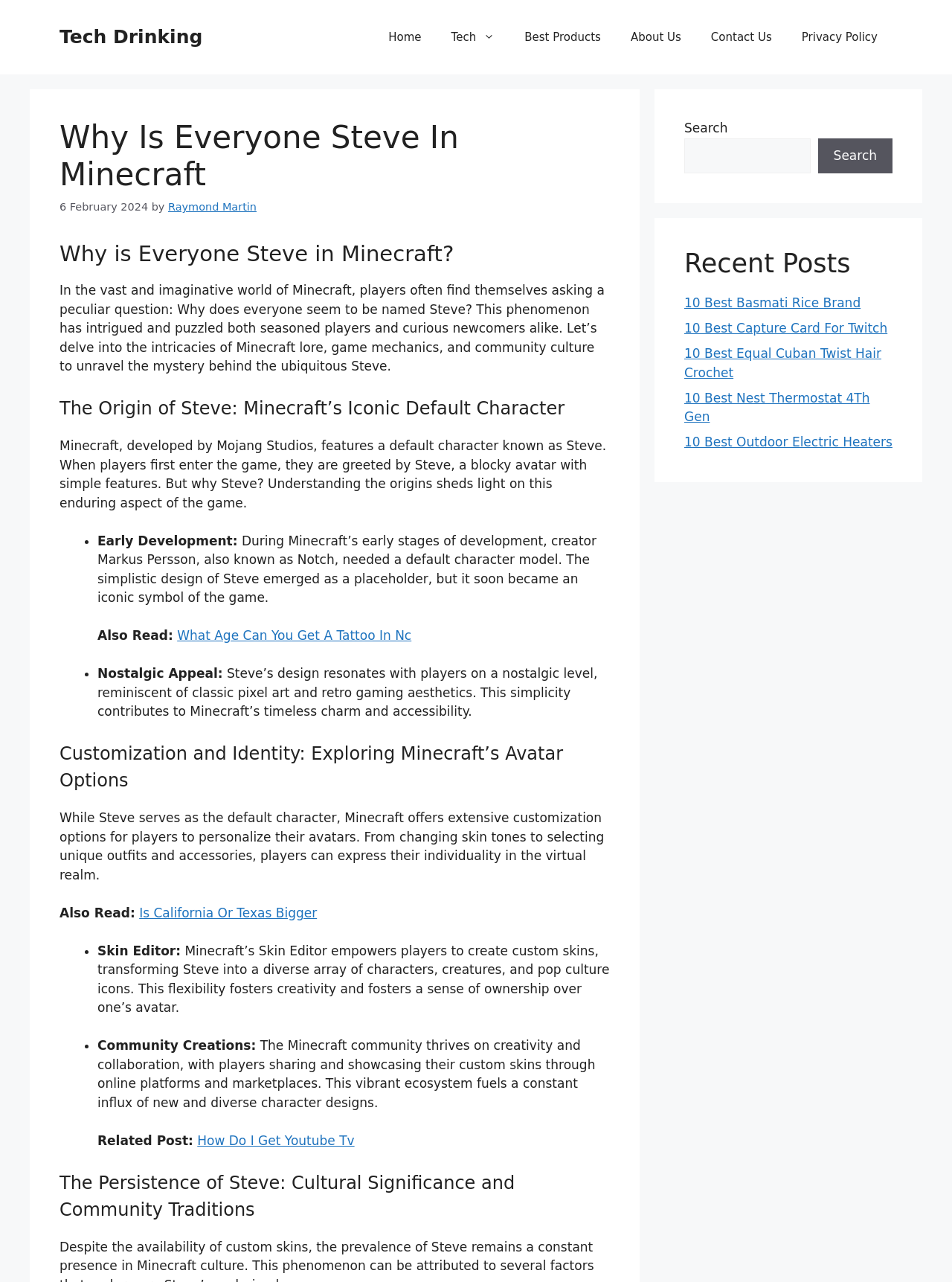Identify the bounding box coordinates of the element that should be clicked to fulfill this task: "Click on the 'Home' link". The coordinates should be provided as four float numbers between 0 and 1, i.e., [left, top, right, bottom].

[0.392, 0.012, 0.458, 0.046]